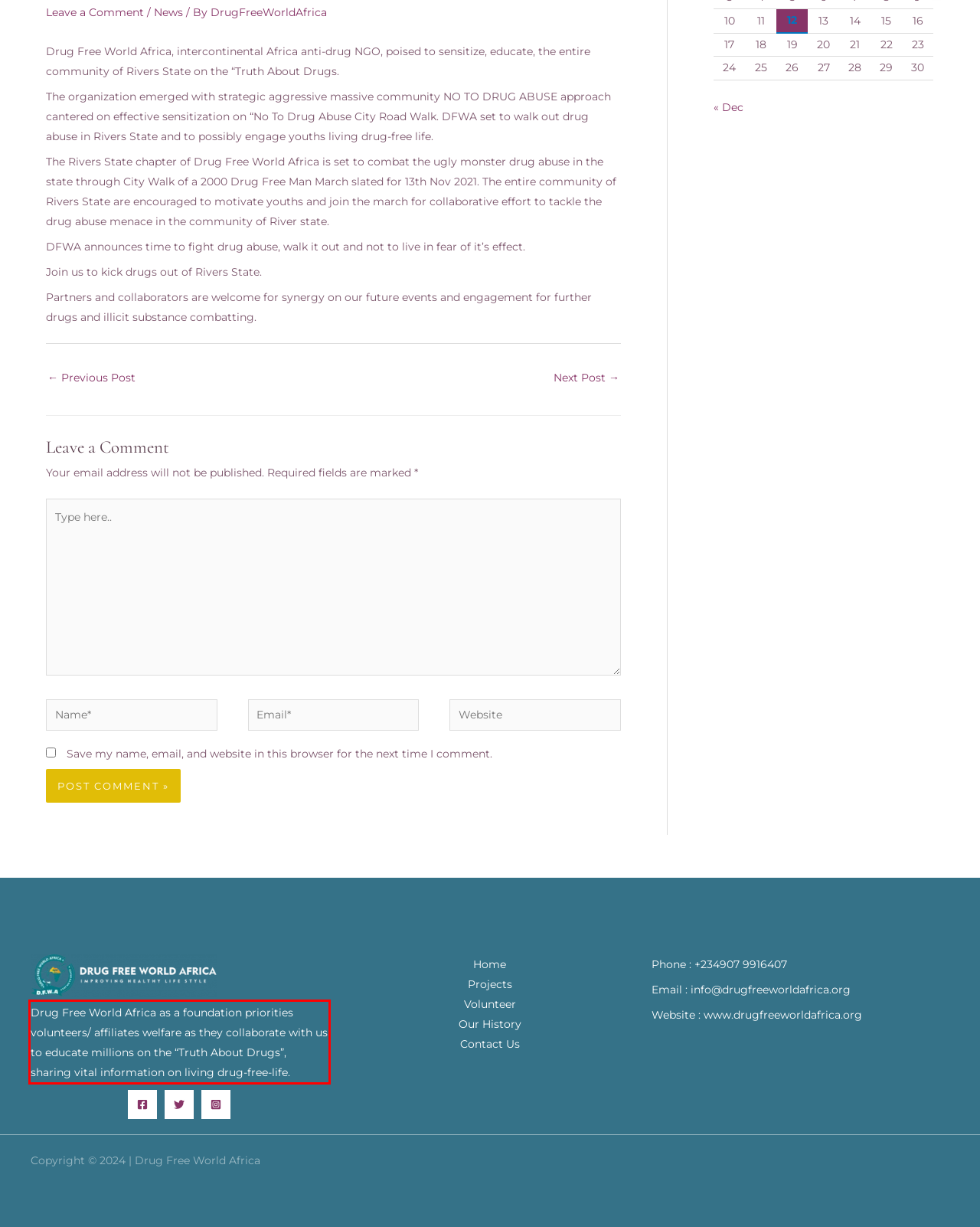Examine the screenshot of the webpage, locate the red bounding box, and perform OCR to extract the text contained within it.

Drug Free World Africa as a foundation priorities volunteers/ affiliates welfare as they collaborate with us to educate millions on the “Truth About Drugs”, sharing vital information on living drug-free-life.